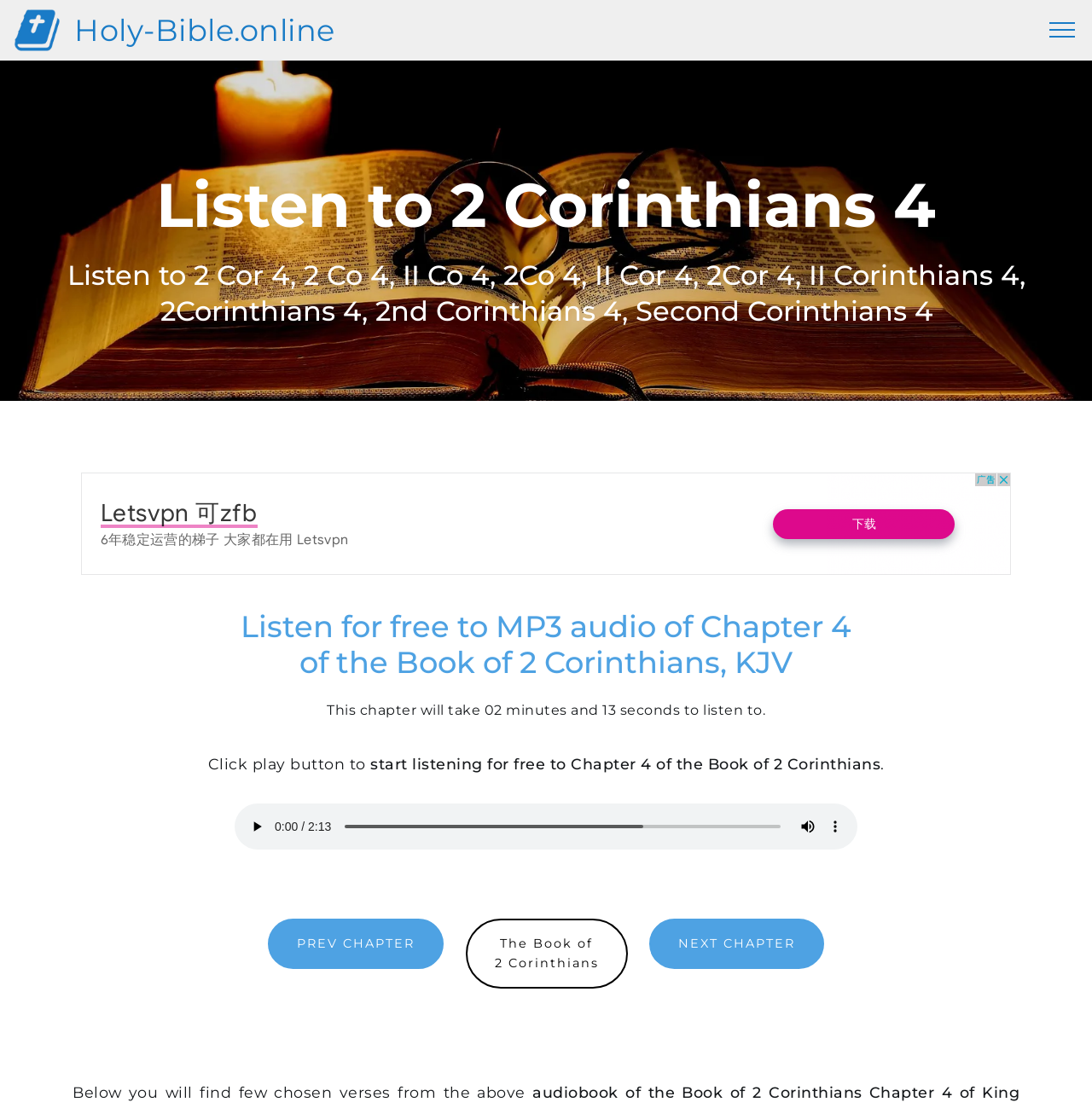What are the navigation options available?
Look at the screenshot and respond with one word or a short phrase.

PREV CHAPTER, NEXT CHAPTER